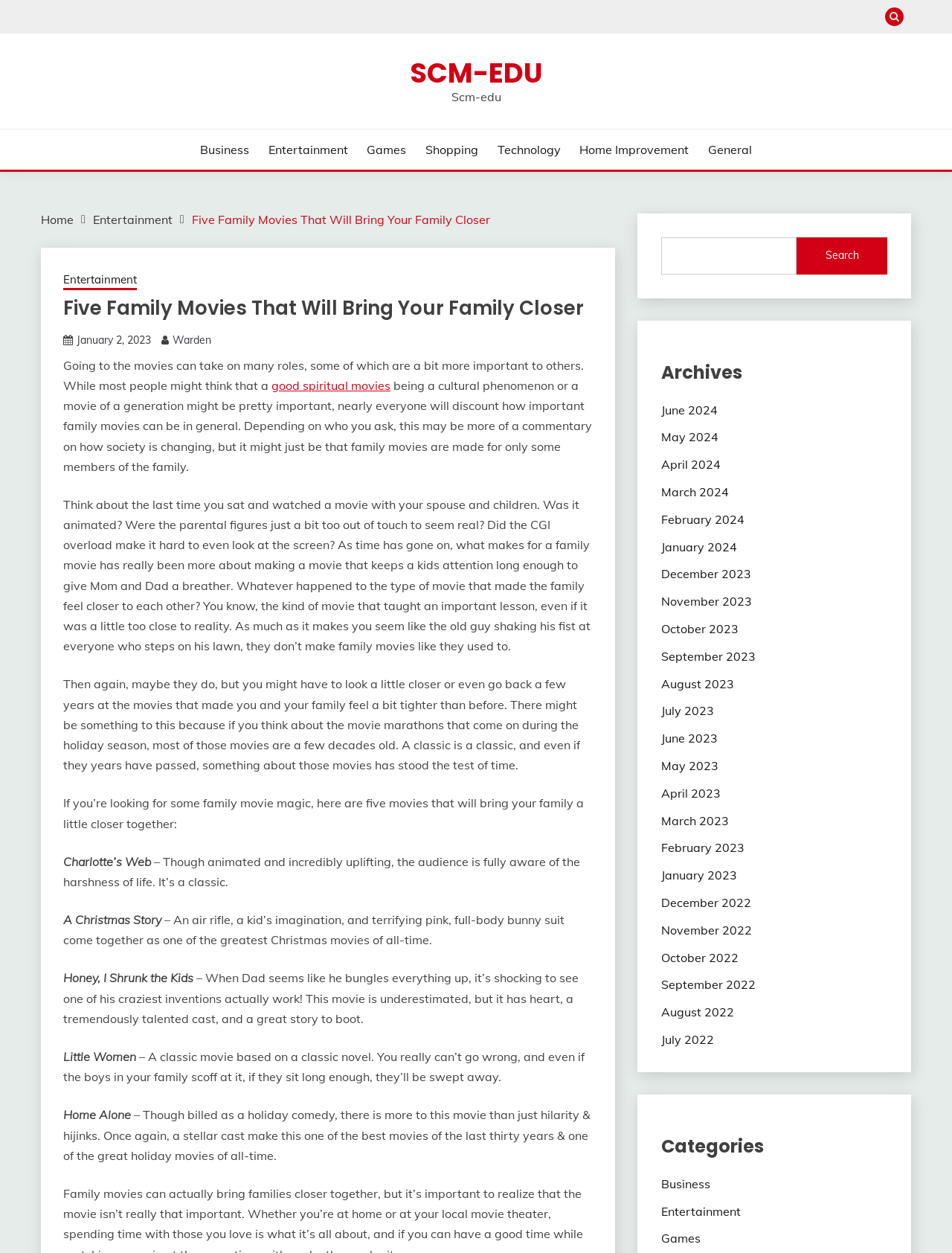Identify the bounding box coordinates for the UI element that matches this description: "Best Lawyers".

None